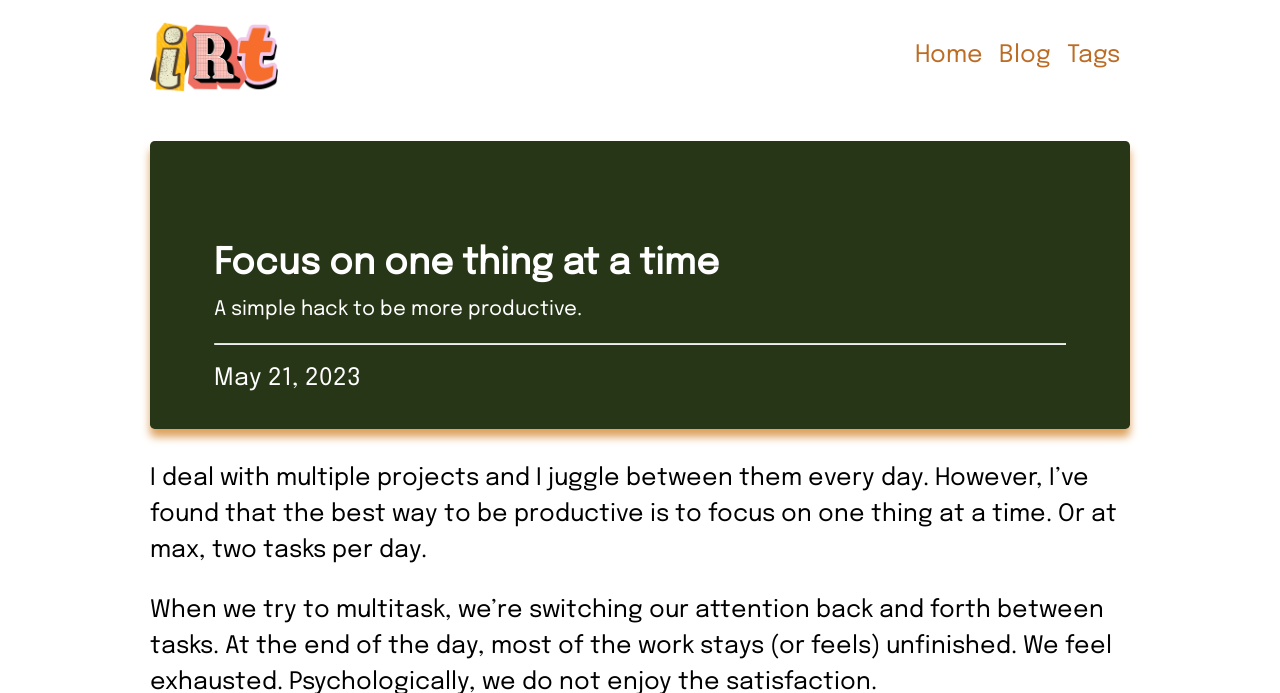Deliver a detailed narrative of the webpage's visual and textual elements.

The webpage appears to be a blog post titled "Focus on one thing at a time" with a subtitle "A simple hack to be more productive." At the top left, there is an image with the text "insidert". 

On the top right, there are three links: "Home", "Blog", and "Tags", positioned horizontally next to each other. 

Below the links, there is a heading with the title "Focus on one thing at a time" taking up most of the width. Underneath the title, there is a brief summary "A simple hack to be more productive." 

A horizontal separator line is placed below the summary, followed by a timestamp "May 21, 2023" on the left side. 

The main content of the blog post starts below the timestamp, where the author shares their experience of dealing with multiple projects and finding that focusing on one or two tasks per day is the key to being productive.